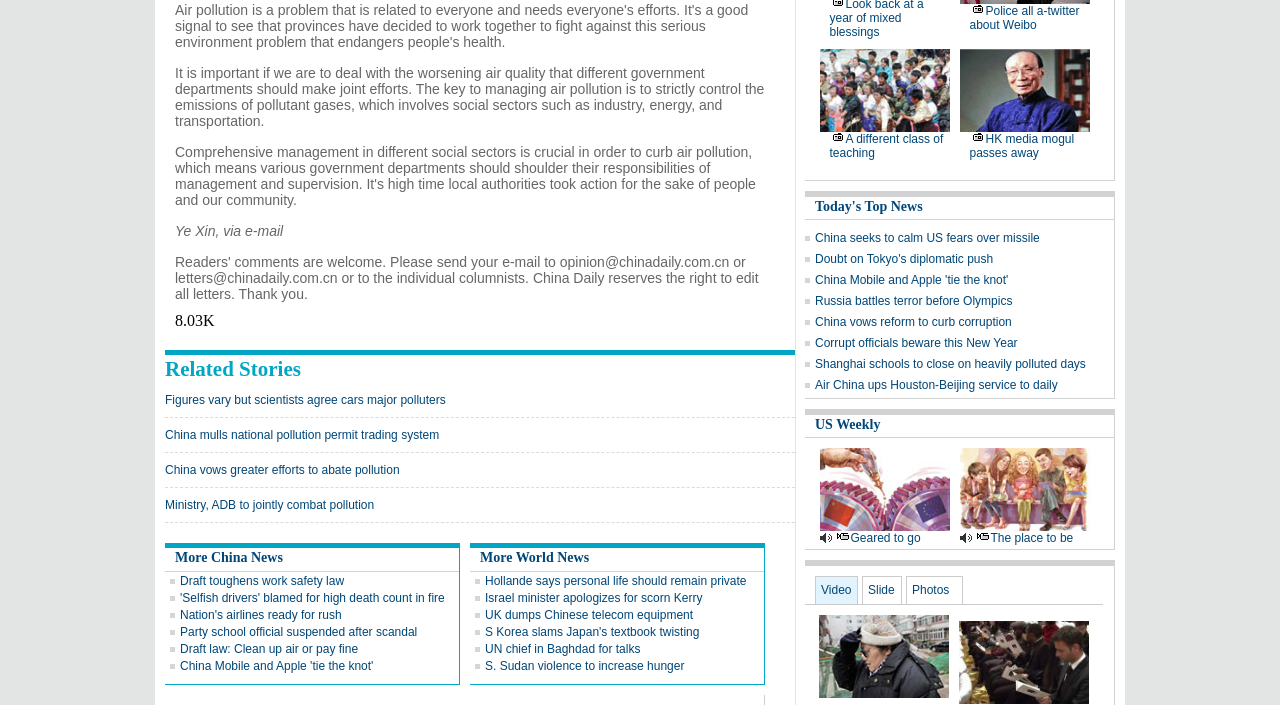What is the name of the media mogul who passed away?
Answer with a single word or phrase, using the screenshot for reference.

HK media mogul